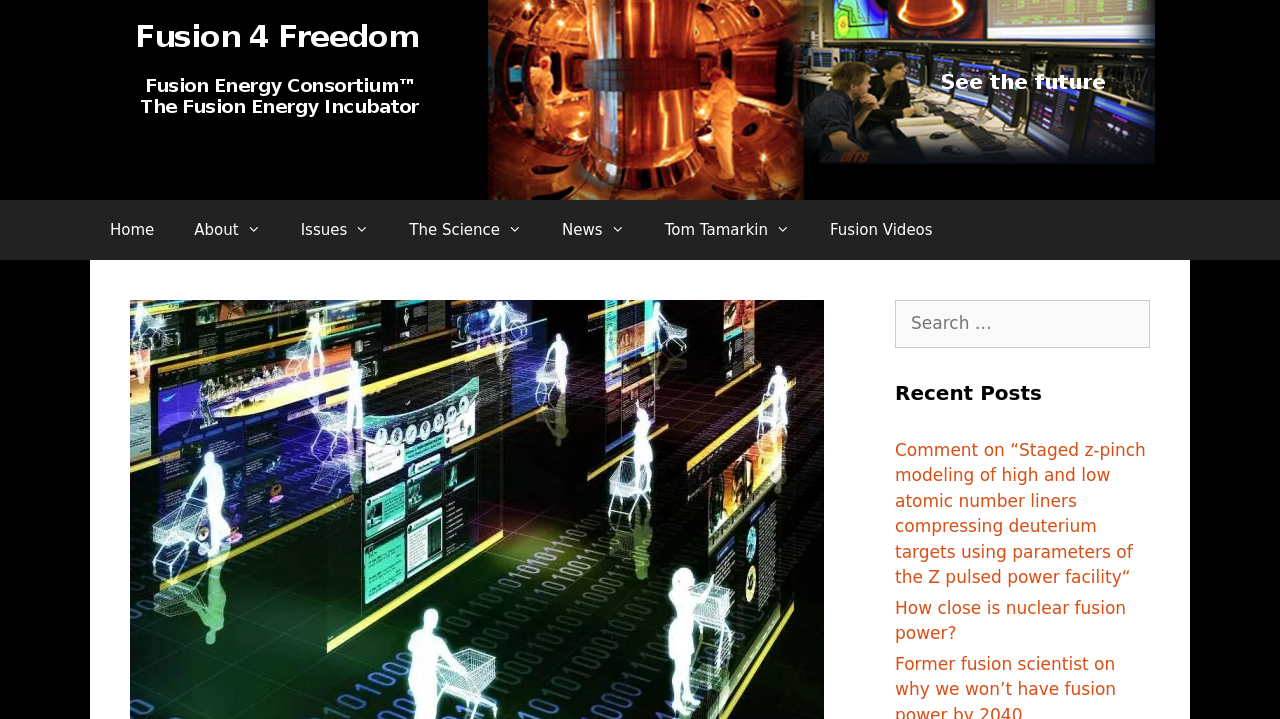Please give a one-word or short phrase response to the following question: 
How many links are there in the recent post section?

2